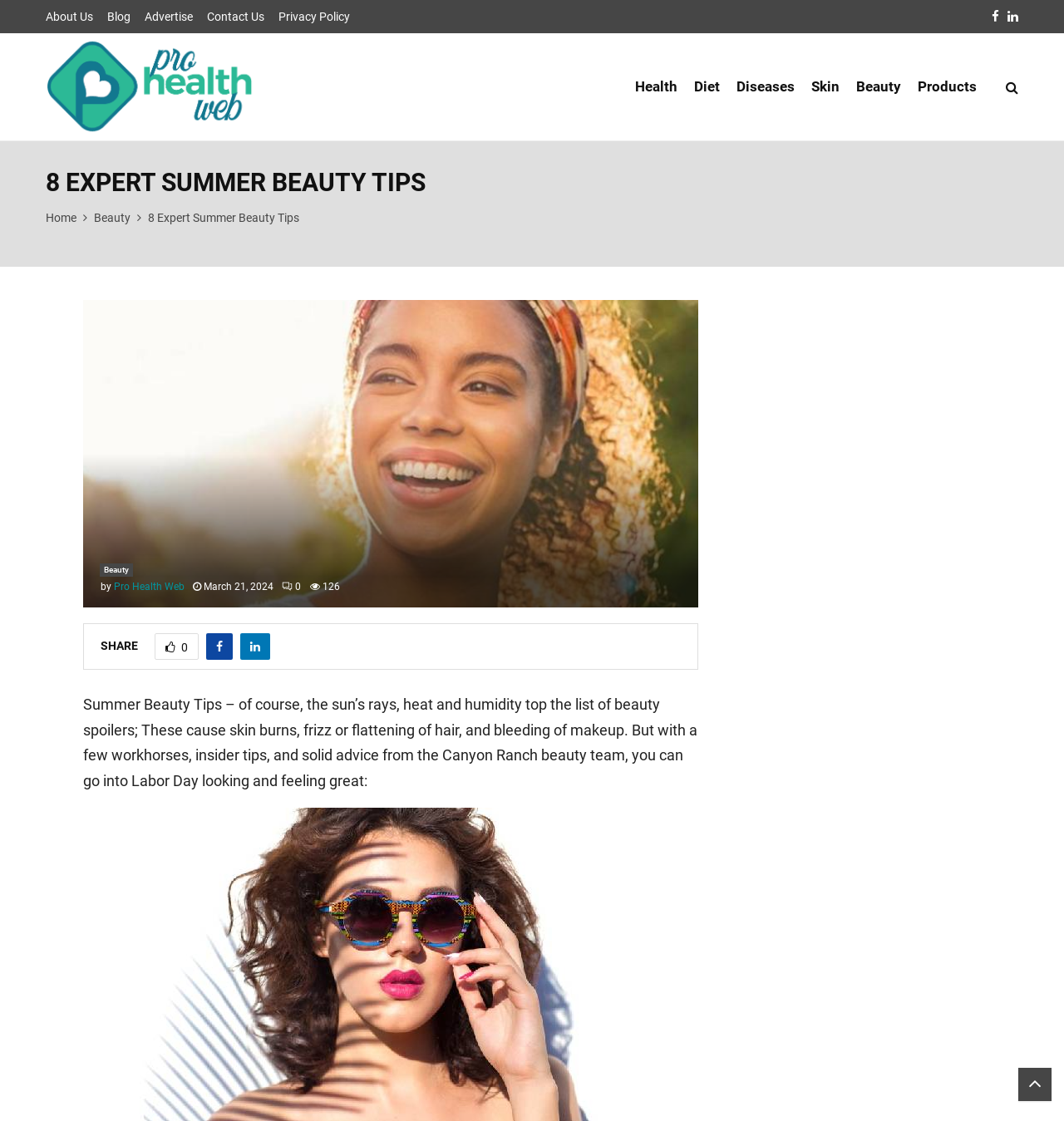Specify the bounding box coordinates of the element's area that should be clicked to execute the given instruction: "Click on About Us". The coordinates should be four float numbers between 0 and 1, i.e., [left, top, right, bottom].

[0.043, 0.004, 0.088, 0.026]